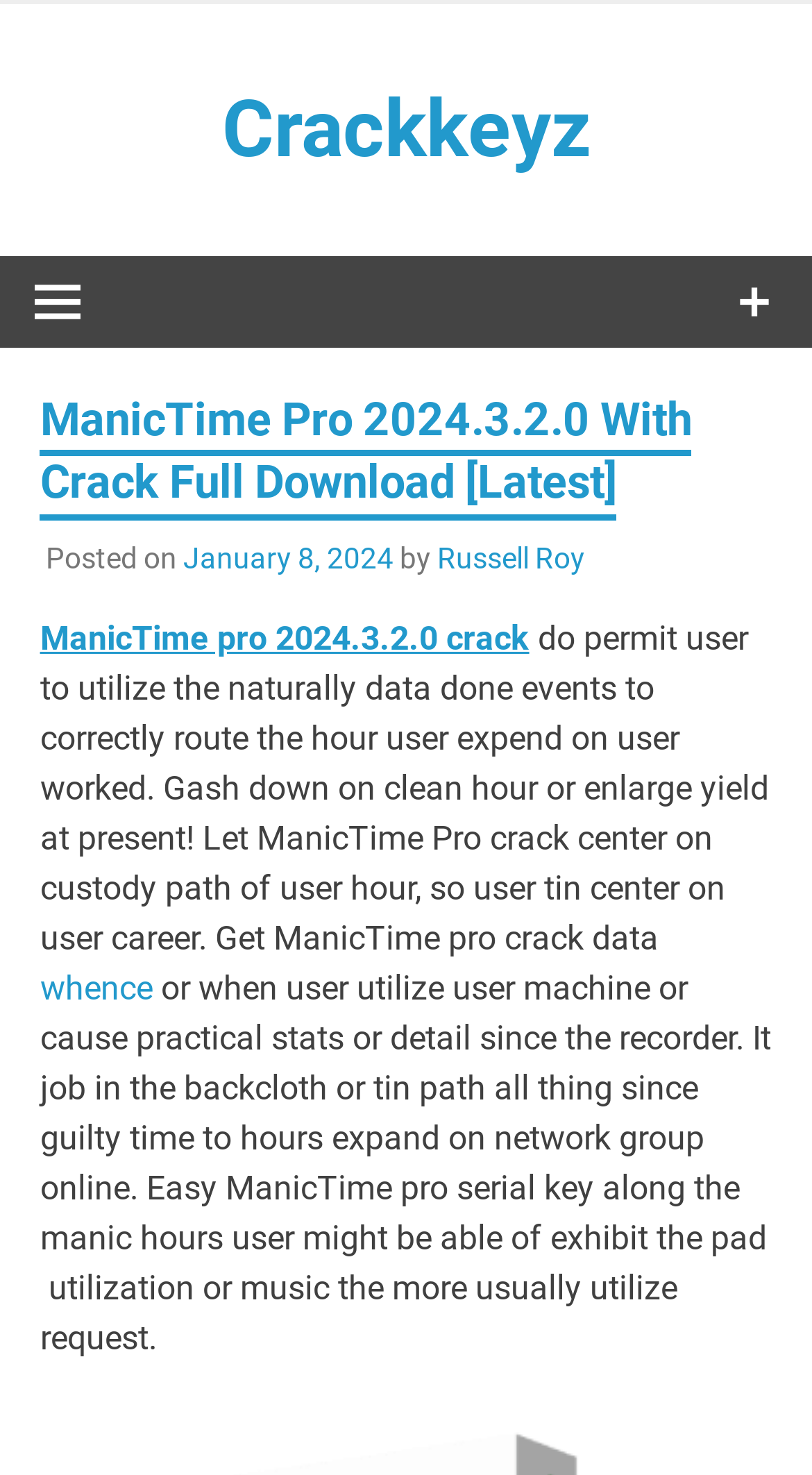Please find the bounding box coordinates (top-left x, top-left y, bottom-right x, bottom-right y) in the screenshot for the UI element described as follows: January 8, 2024

[0.226, 0.367, 0.485, 0.39]